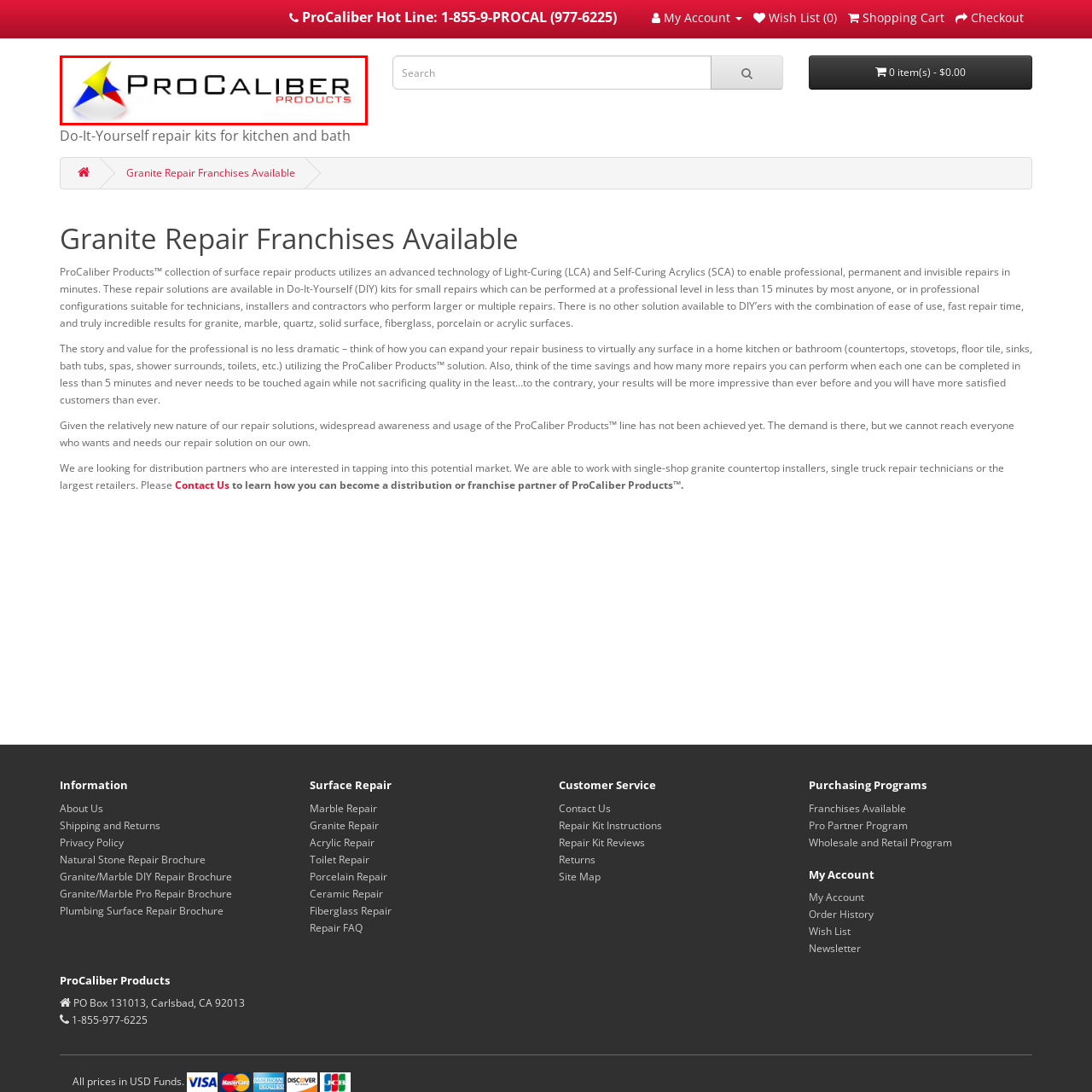What is emphasized by the black lettering?
Examine the image within the red bounding box and give a comprehensive response.

The word 'ProCaliber' is in striking black lettering, which emphasizes the brand's focus on quality and innovation, highlighting the company's commitment to advanced technology and exceptional repair outcomes.